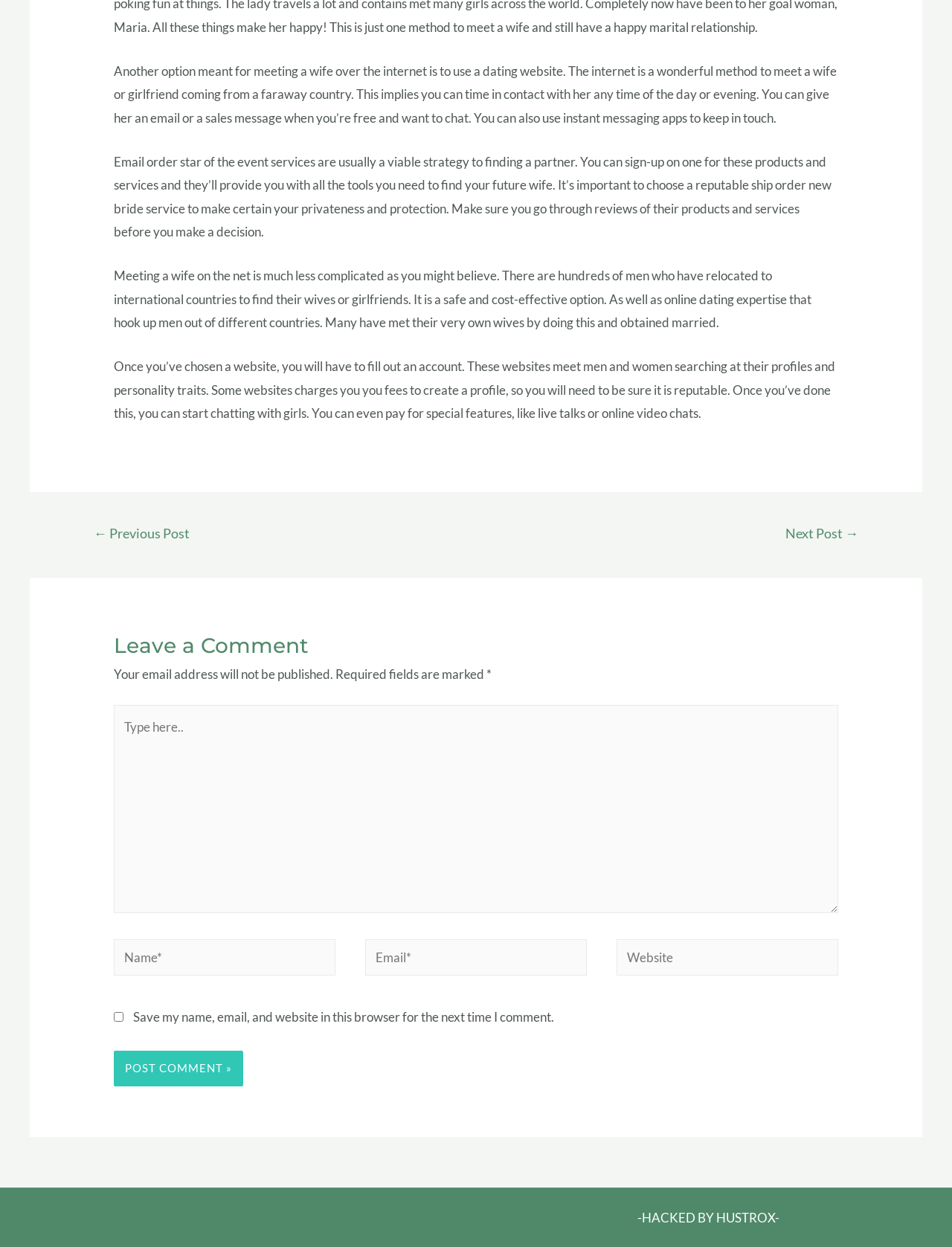Please find the bounding box for the UI element described by: "name="submit" value="Post Comment »"".

[0.12, 0.843, 0.256, 0.871]